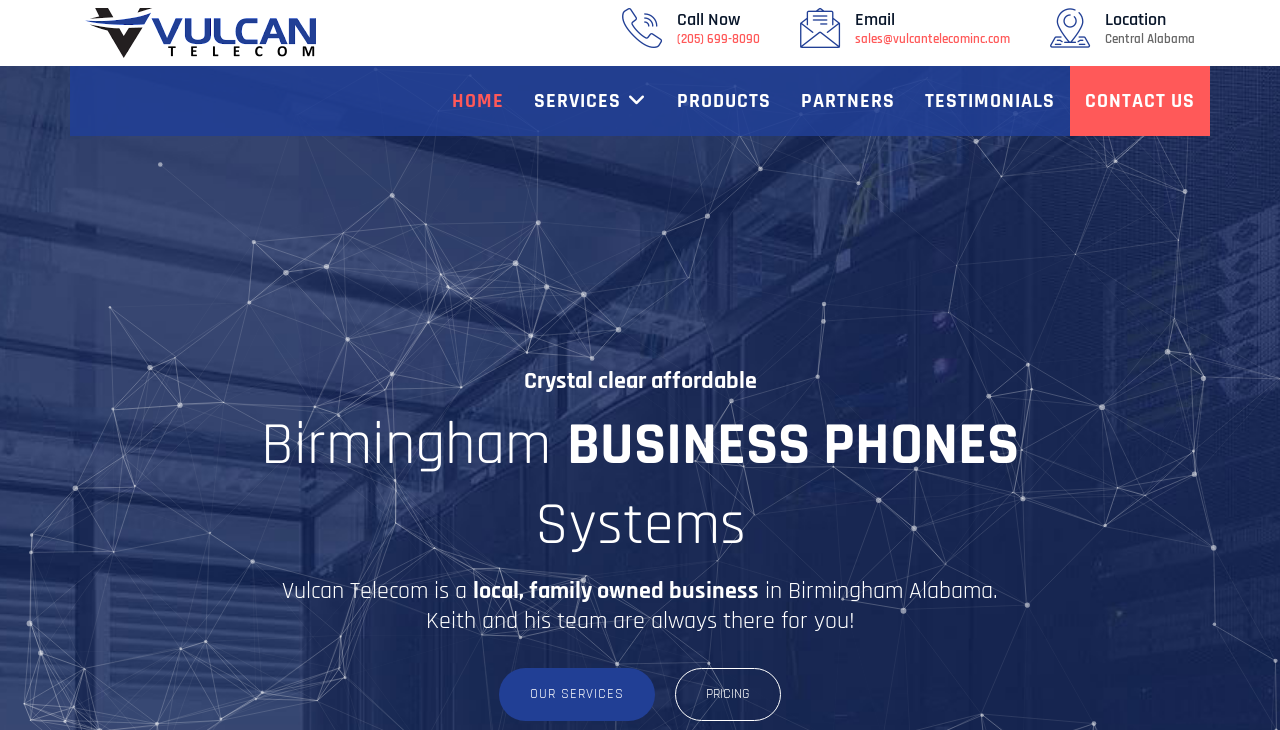Indicate the bounding box coordinates of the element that must be clicked to execute the instruction: "View testimonials". The coordinates should be given as four float numbers between 0 and 1, i.e., [left, top, right, bottom].

[0.711, 0.09, 0.836, 0.186]